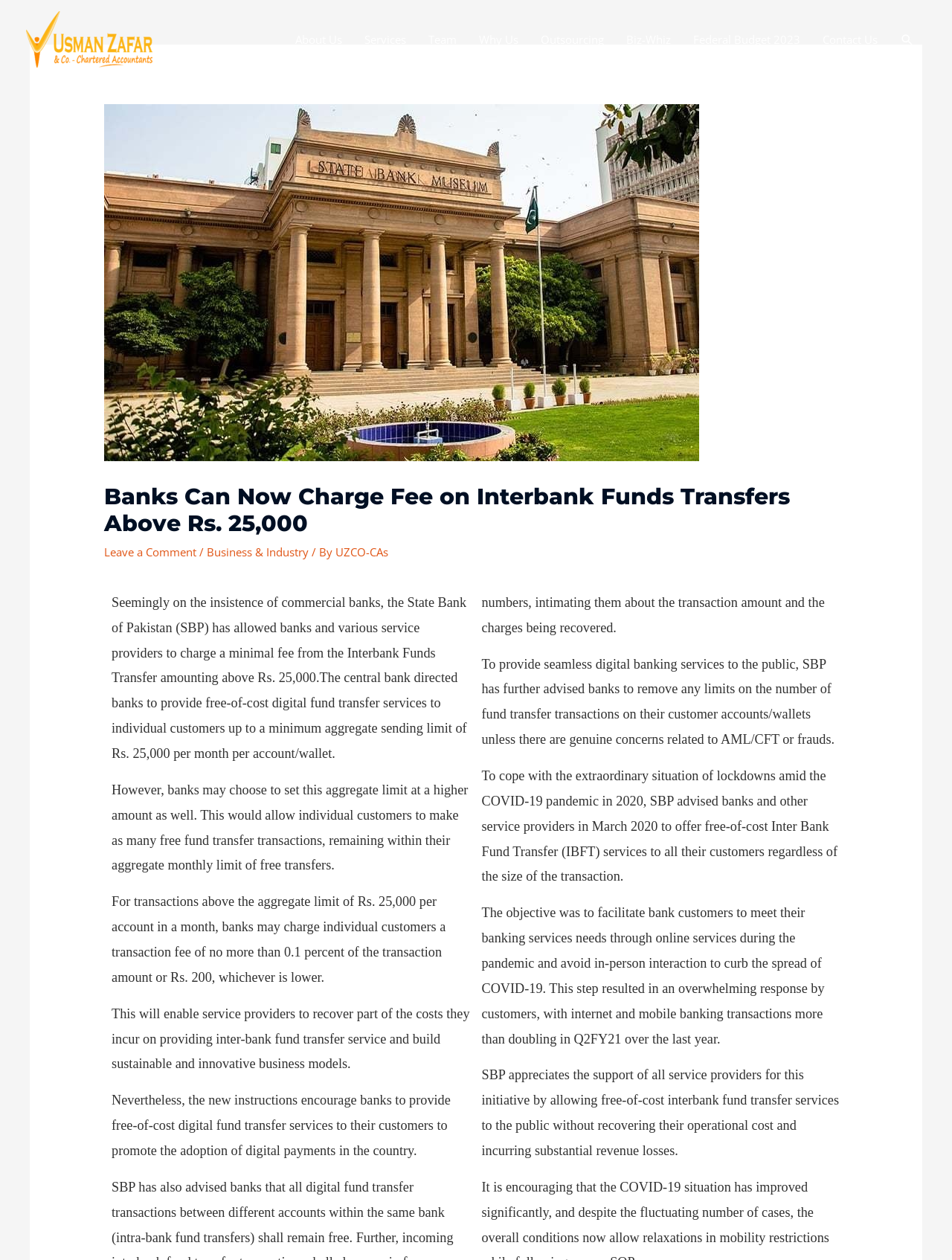Please indicate the bounding box coordinates for the clickable area to complete the following task: "Go to the 'Contact Us' page". The coordinates should be specified as four float numbers between 0 and 1, i.e., [left, top, right, bottom].

[0.852, 0.014, 0.934, 0.049]